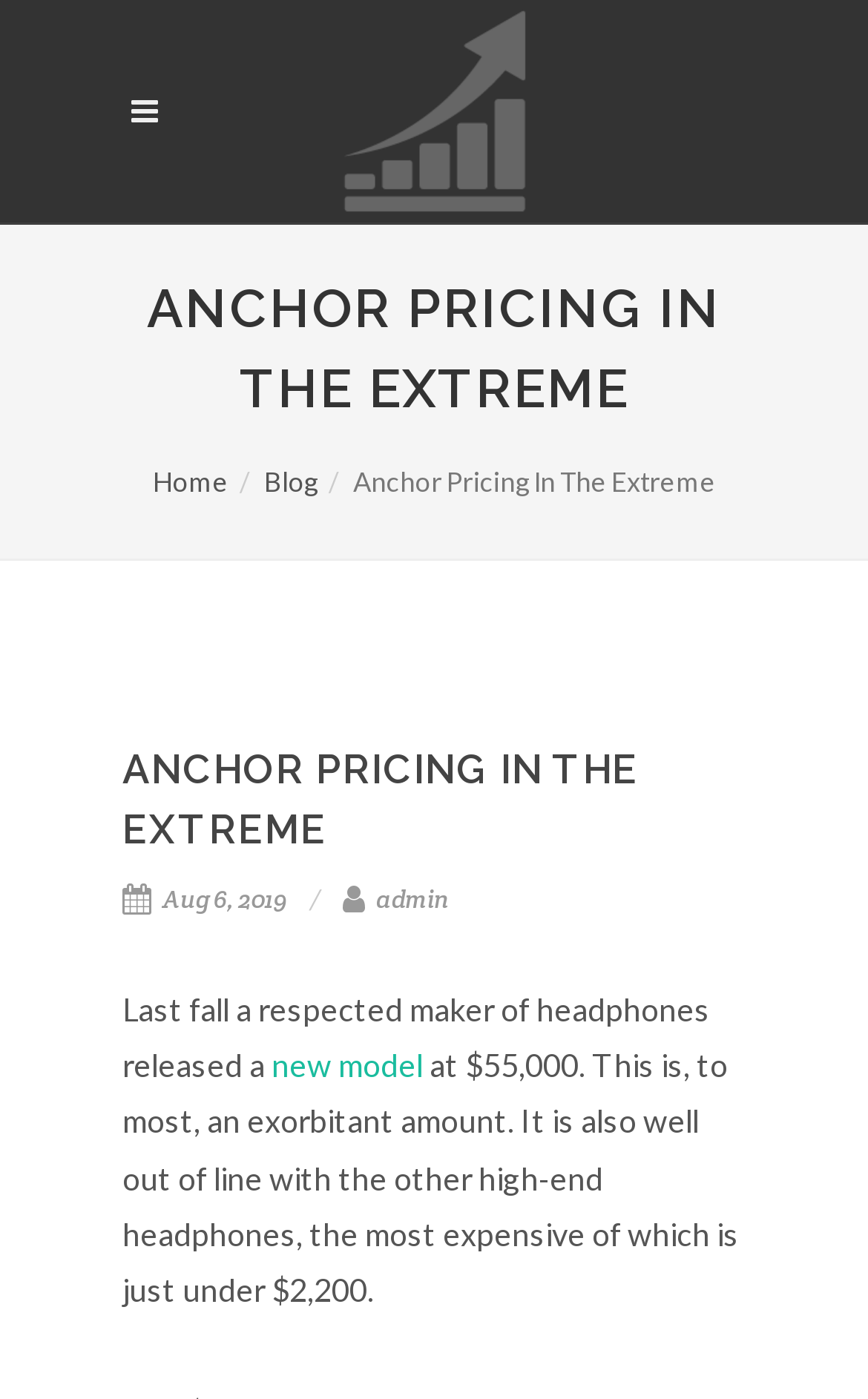Consider the image and give a detailed and elaborate answer to the question: 
How many links are there in the top navigation bar?

The question asks about the number of links in the top navigation bar. From the webpage, we can find the relevant information in the top section of the webpage, where there are three links: 'Home', 'Blog', and 'Beyond Cost Plus'.